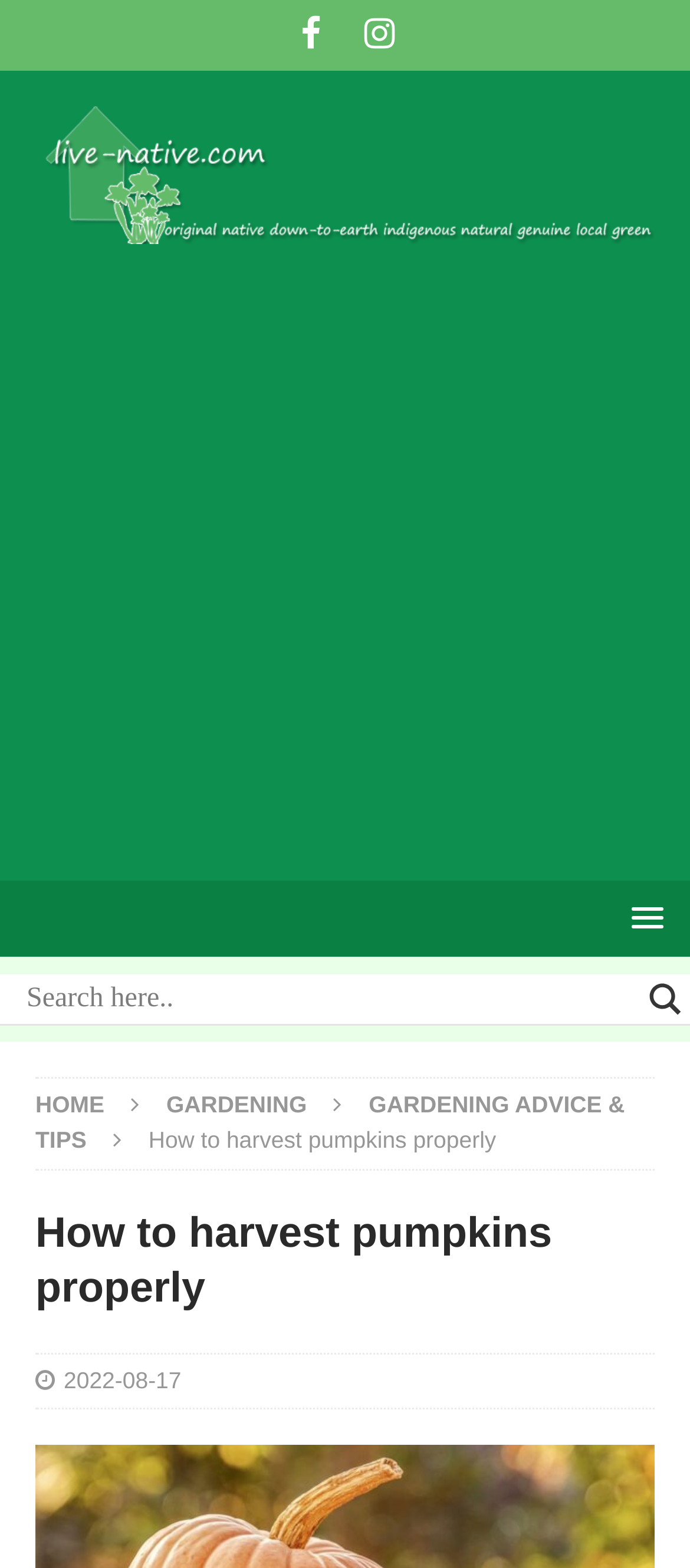Identify the bounding box for the given UI element using the description provided. Coordinates should be in the format (top-left x, top-left y, bottom-right x, bottom-right y) and must be between 0 and 1. Here is the description: Gardening advice & tips

[0.051, 0.695, 0.906, 0.736]